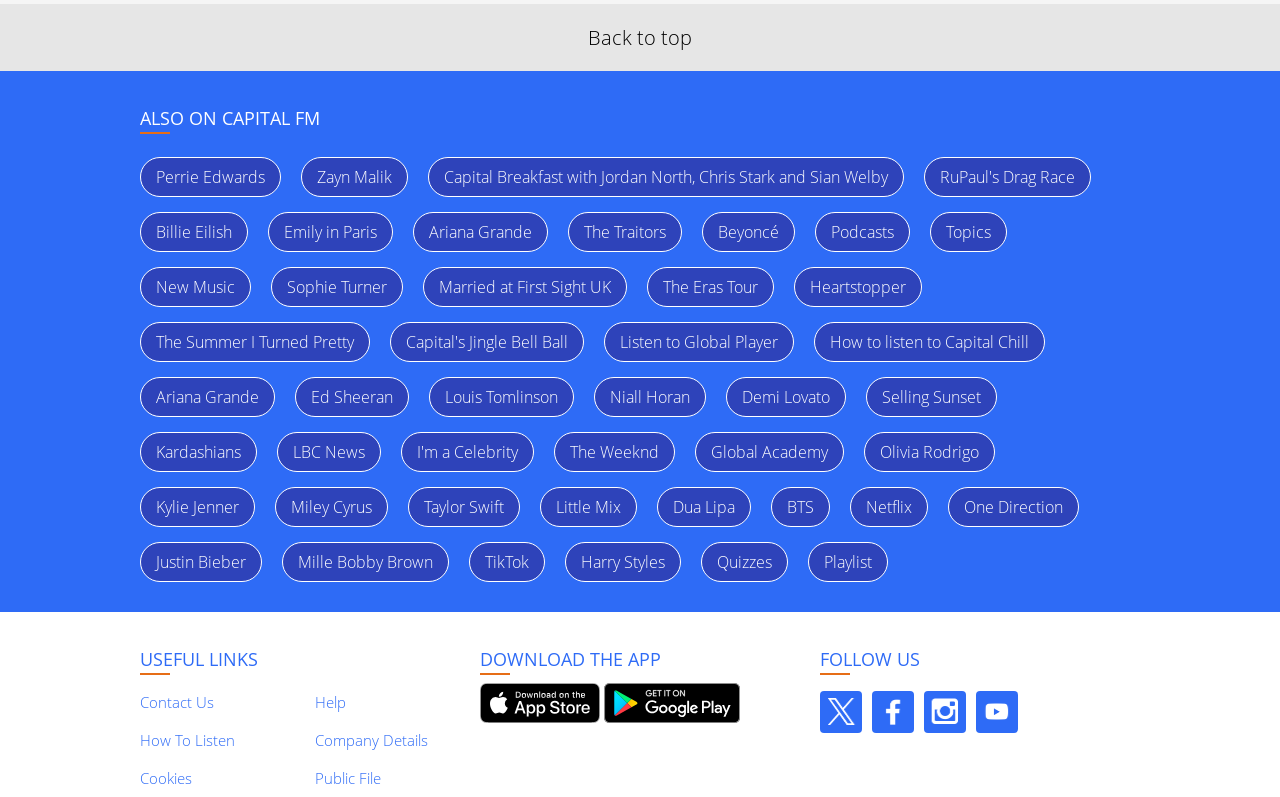Determine the bounding box for the described HTML element: "Playlist". Ensure the coordinates are four float numbers between 0 and 1 in the format [left, top, right, bottom].

[0.631, 0.68, 0.694, 0.73]